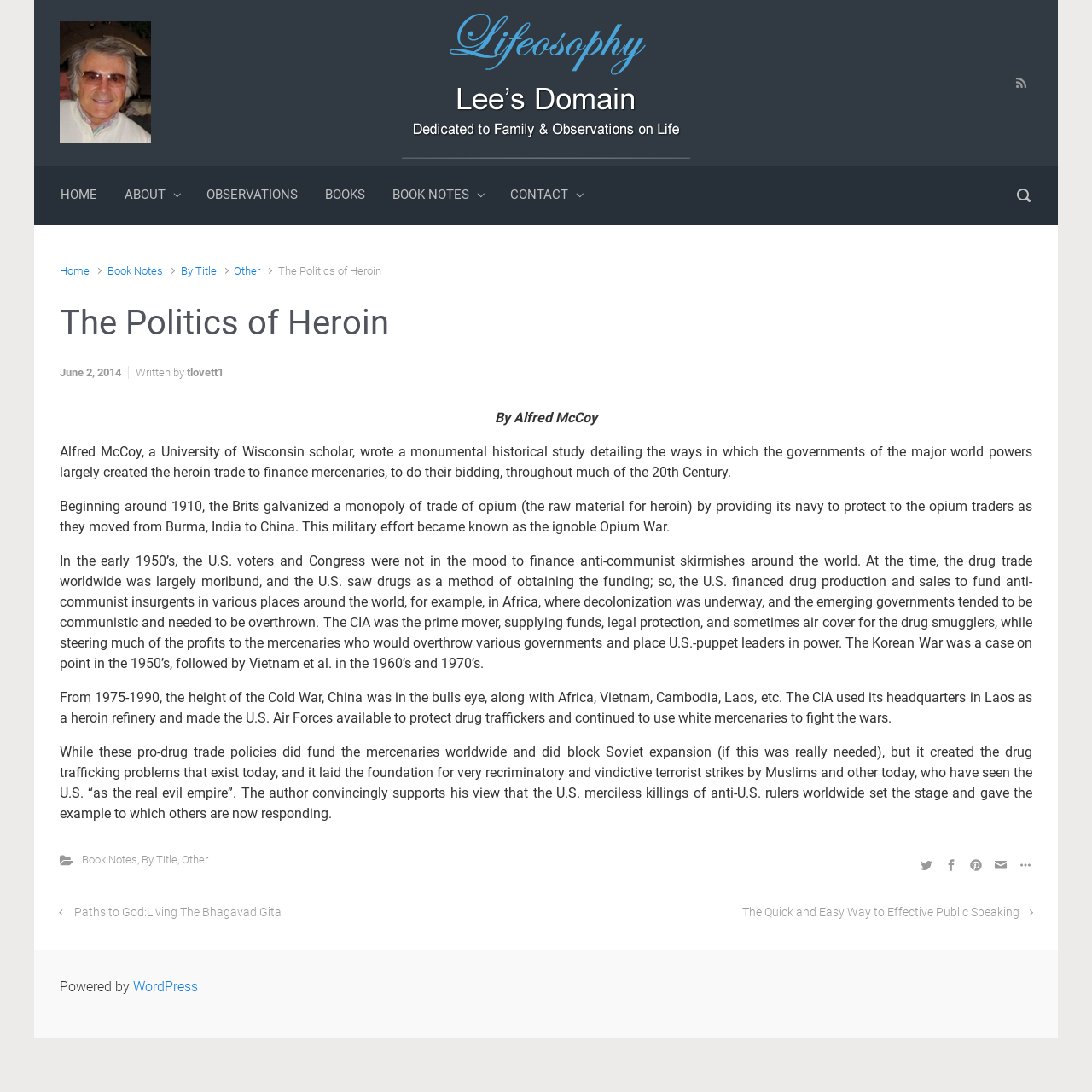Extract the main heading from the webpage content.

The Politics of Heroin